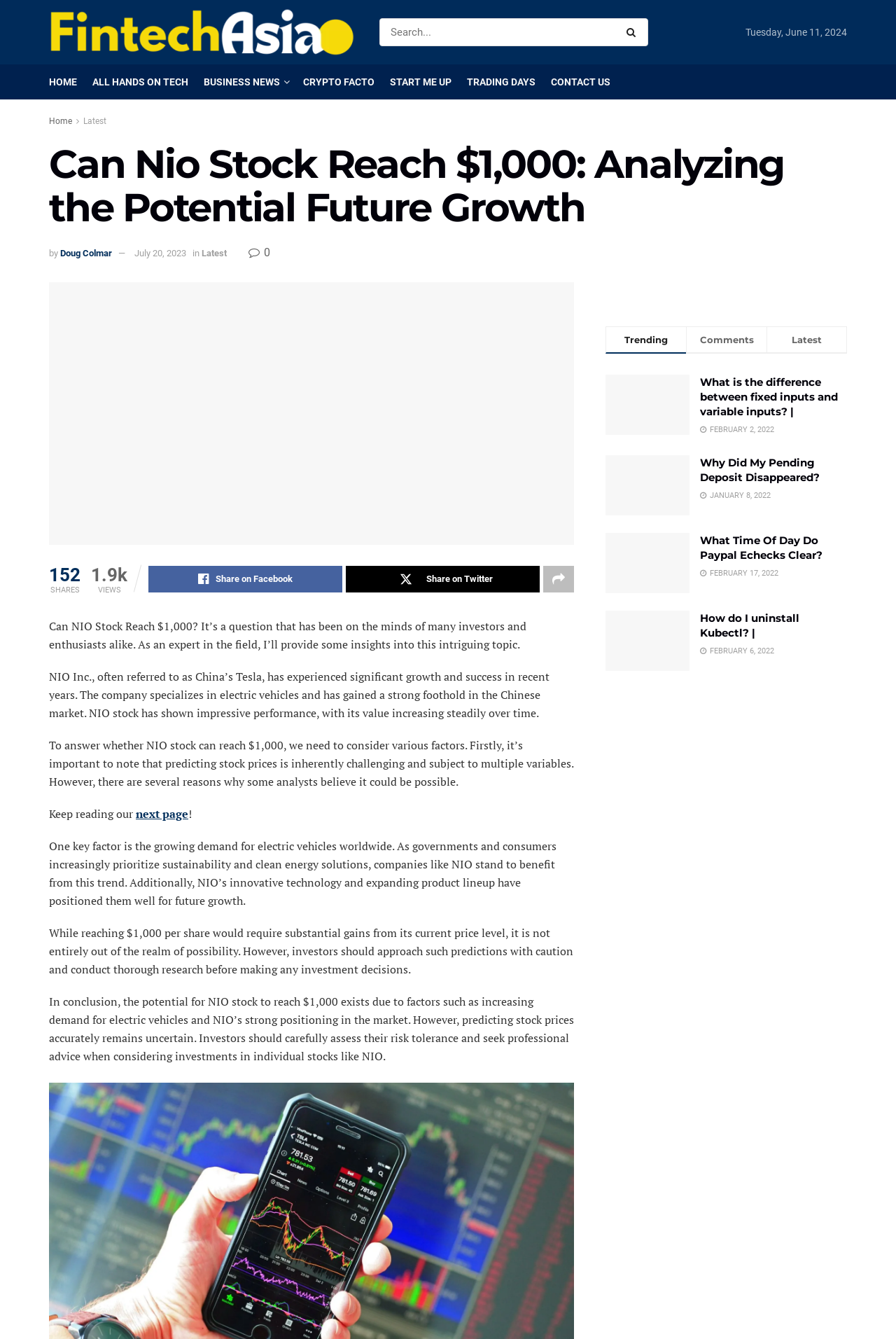What is the category of the article?
Based on the image, respond with a single word or phrase.

BUSINESS NEWS